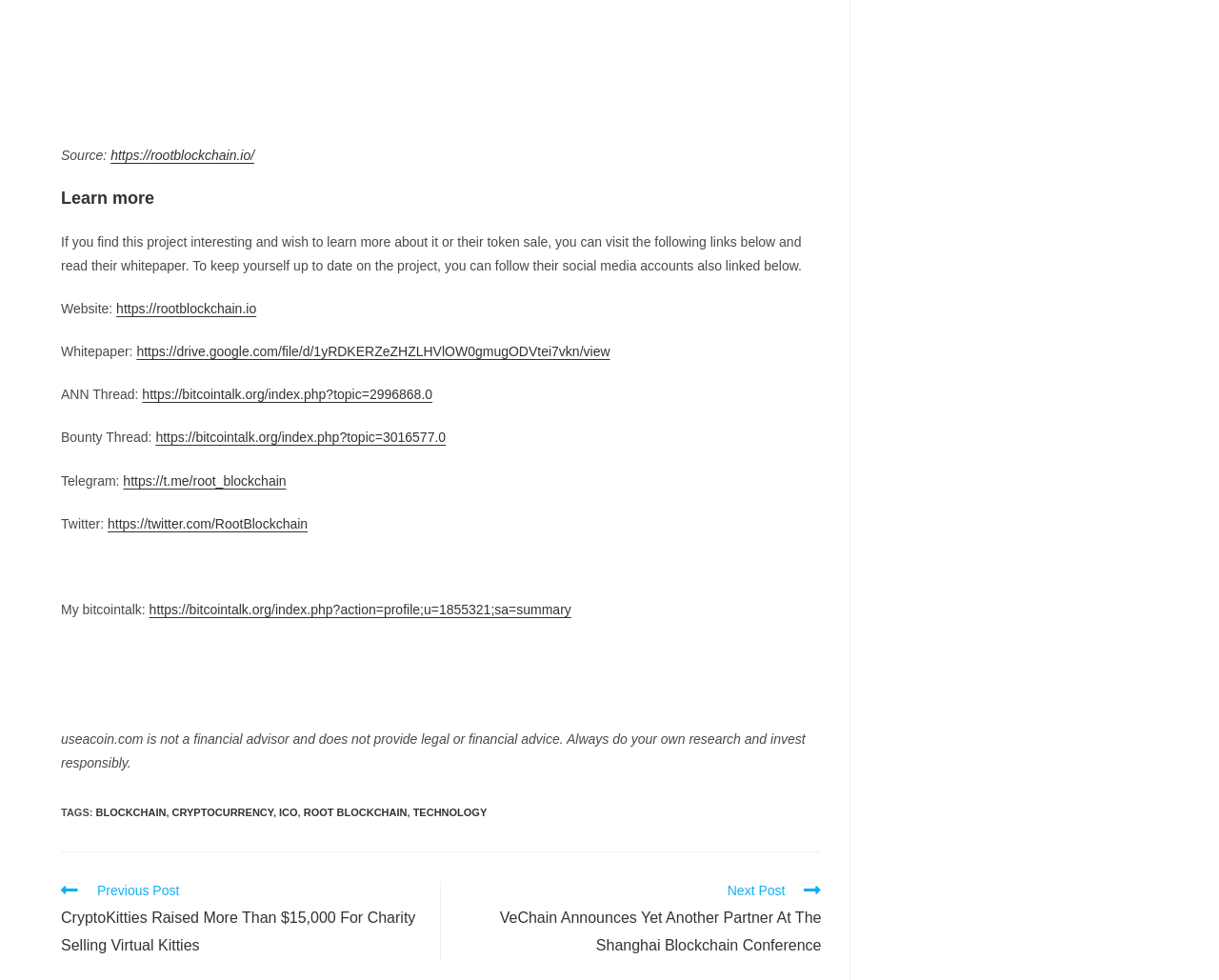Using the description: "https://bitcointalk.org/index.php?action=profile;u=1855321;sa=summary", identify the bounding box of the corresponding UI element in the screenshot.

[0.122, 0.614, 0.469, 0.63]